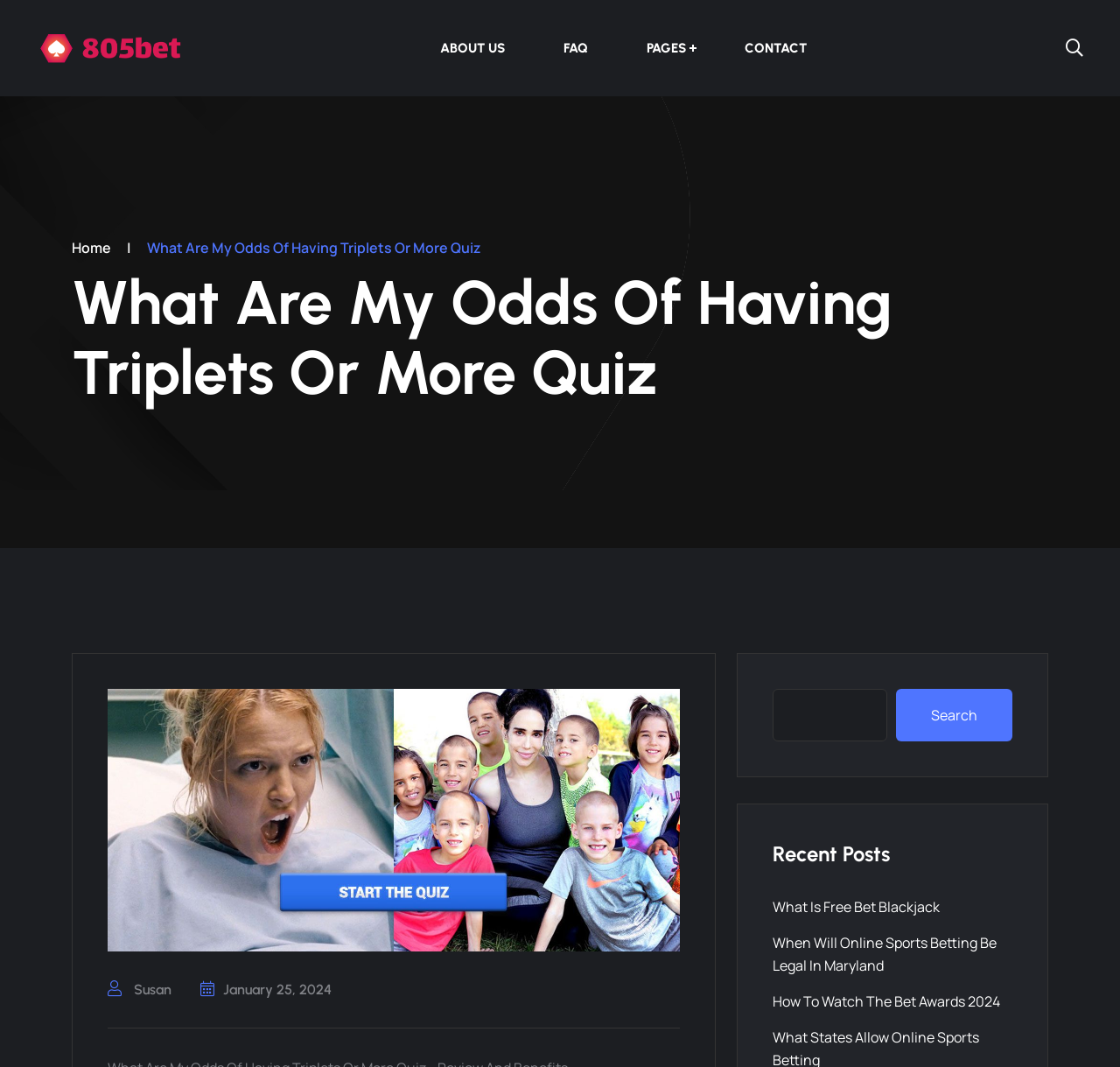How many navigation links are at the top?
Please give a detailed answer to the question using the information shown in the image.

I counted the number of links at the top of the webpage, which are 'ABOUT US', 'FAQ', 'PAGES', and 'CONTACT', so there are 4 navigation links.